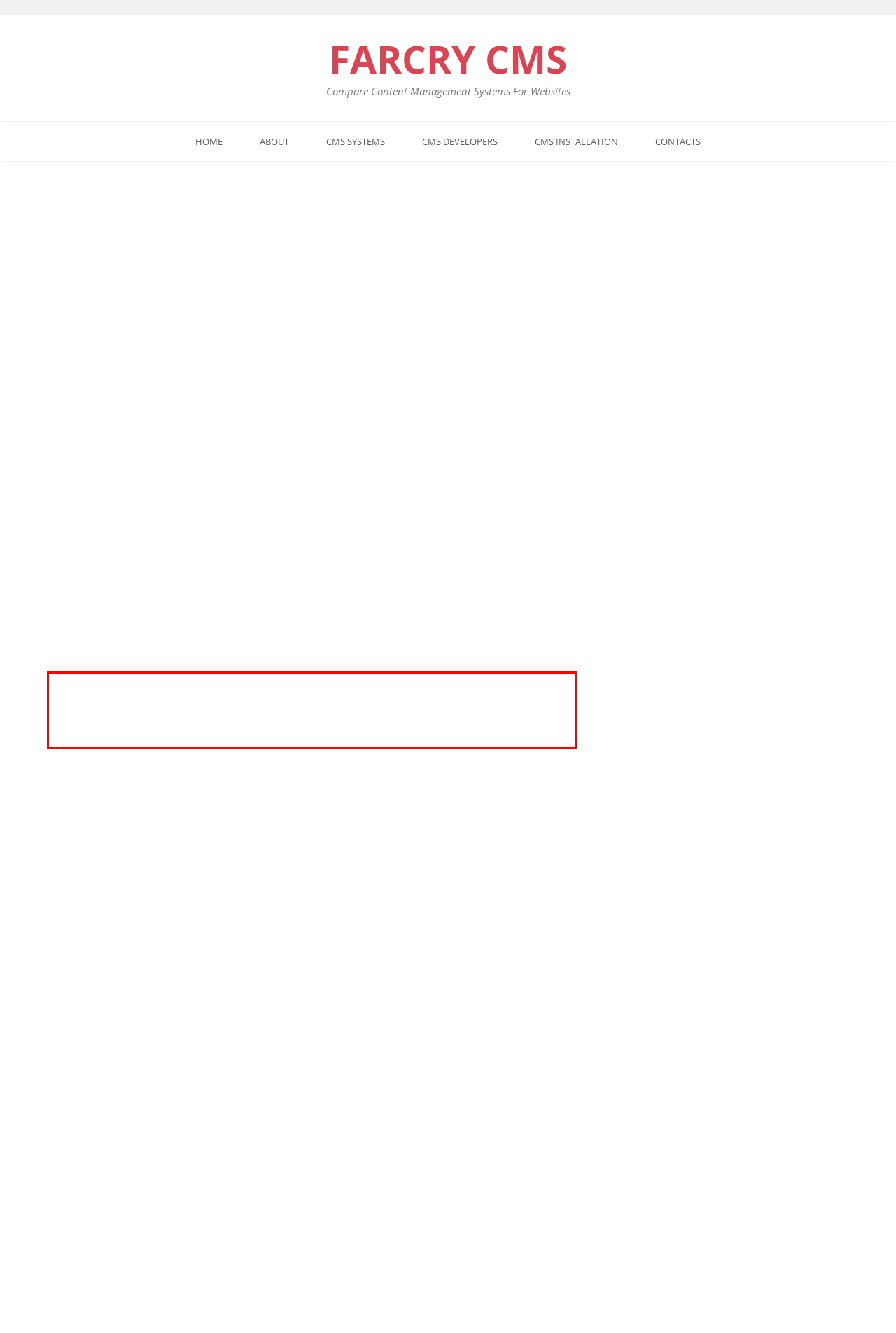Please perform OCR on the text within the red rectangle in the webpage screenshot and return the text content.

The reason we say SEO is a long term solution is that it is not an overnight fix, and many of the actions that you might include in an effective SEO campaign can take weeks or even moths to achieve results. However, this gives you two advantages. The first is that due to the commitment and patience needed, many of your competitors will turn their backs on SEO, leaving the field open to you.